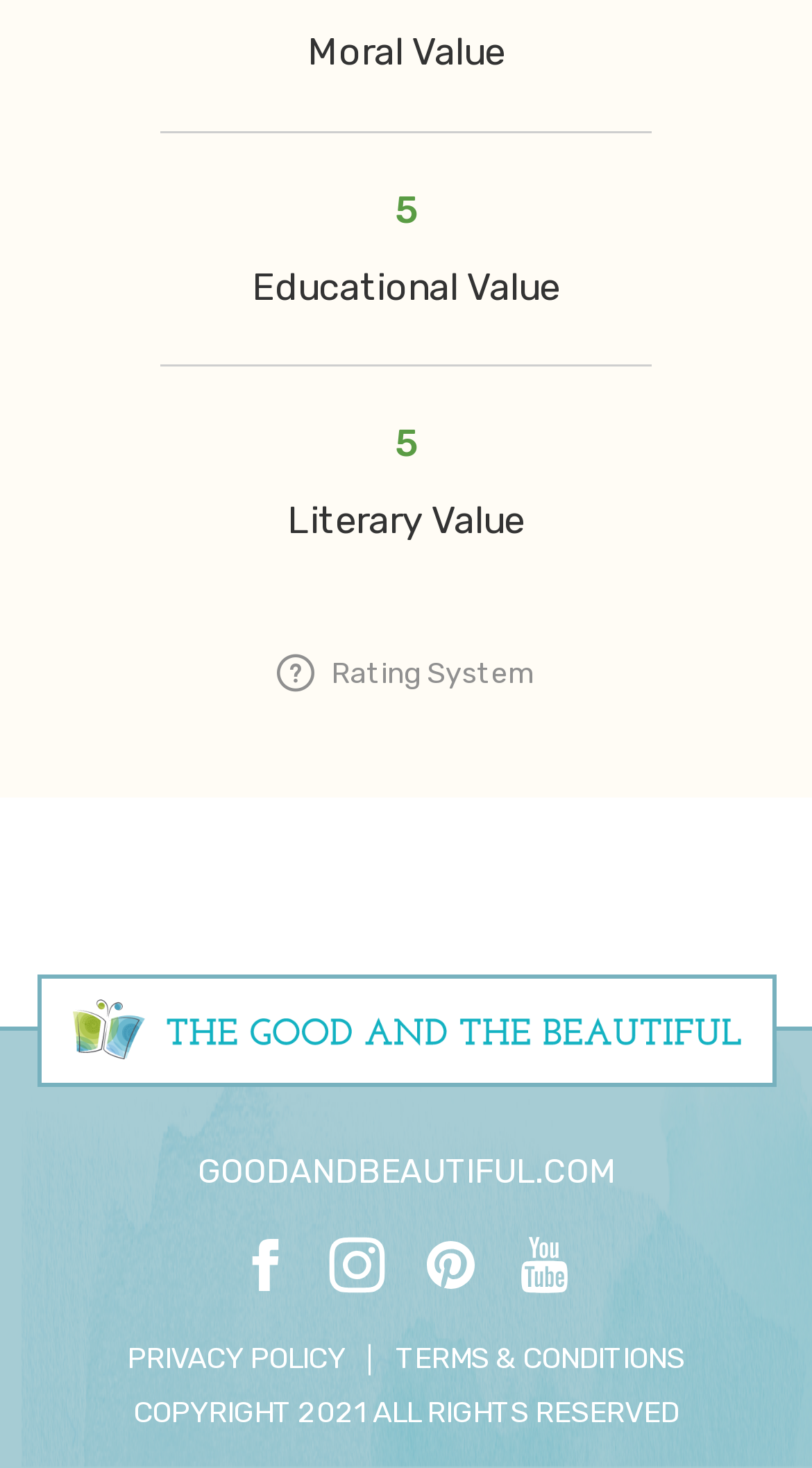Identify the bounding box of the UI element that matches this description: "Startup Desk".

None